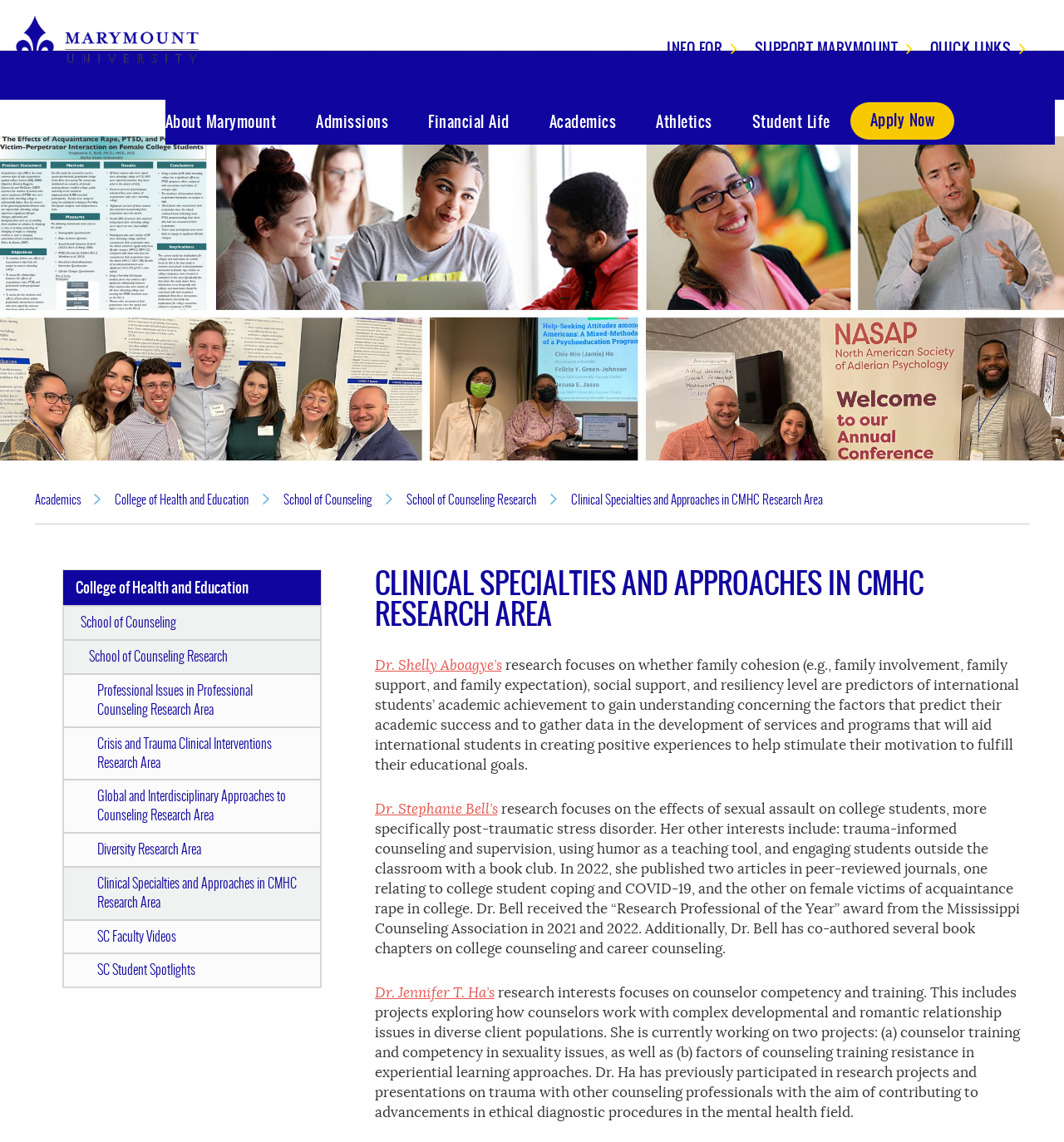What is the bounding box coordinate of the 'Banner image'?
Look at the image and answer with only one word or phrase.

[0.0, 0.119, 1.0, 0.403]